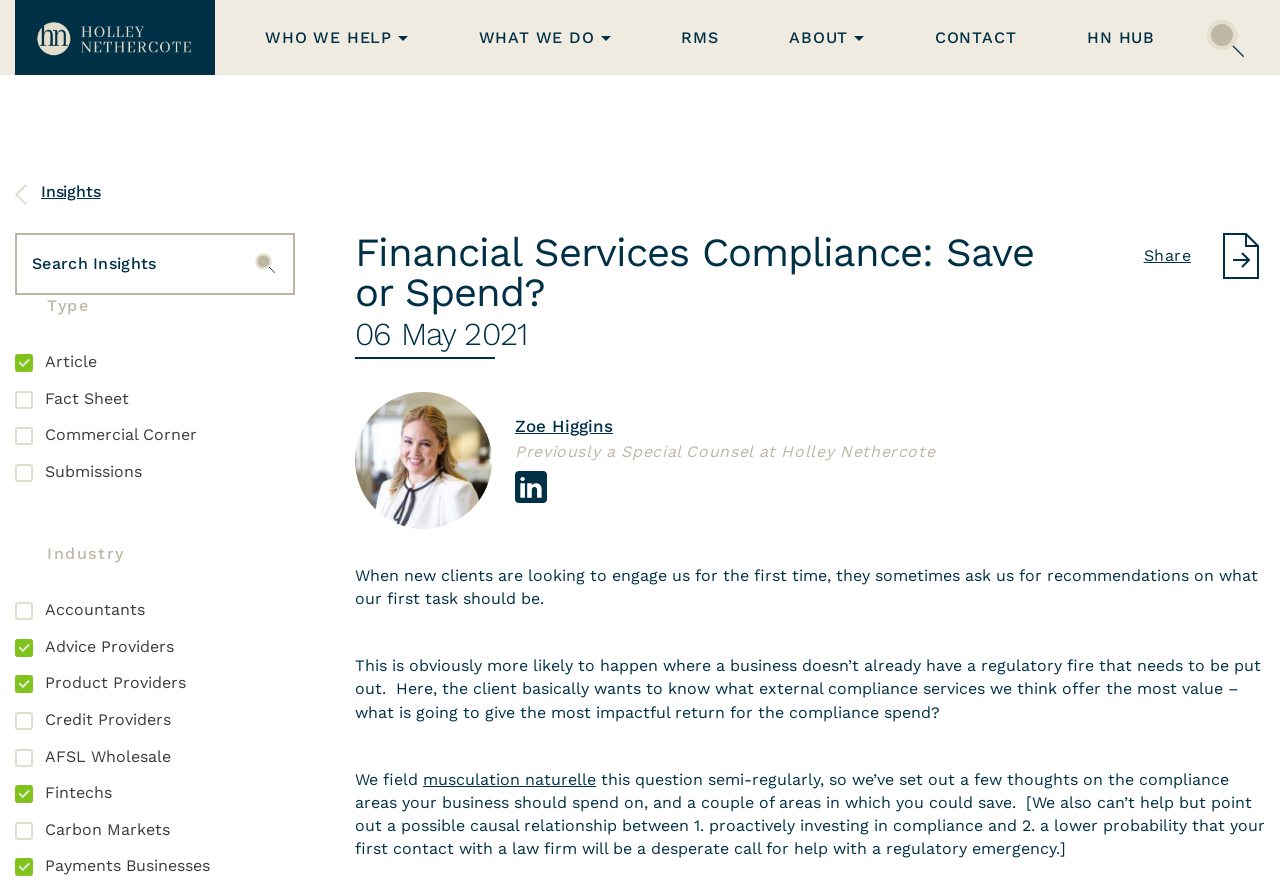Determine the bounding box coordinates of the clickable region to follow the instruction: "Click on WHO WE HELP".

[0.184, 0.0, 0.342, 0.084]